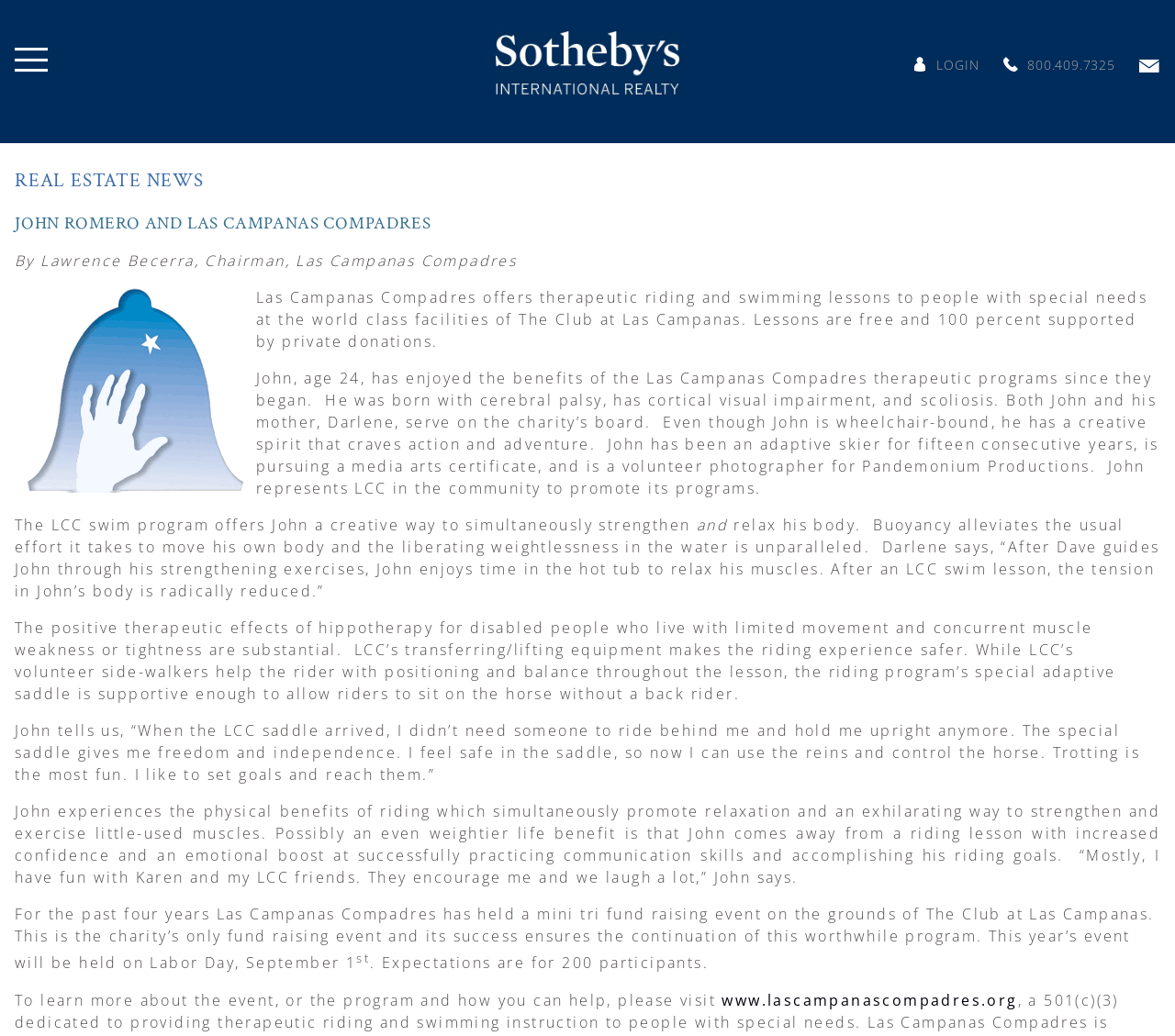What organization offers therapeutic riding and swimming lessons?
Give a detailed explanation using the information visible in the image.

Based on the webpage content, specifically the text 'Las Campanas Compadres offers therapeutic riding and swimming lessons to people with special needs at the world class facilities of The Club at Las Campanas.', it is clear that Las Campanas Compadres is the organization that offers these services.